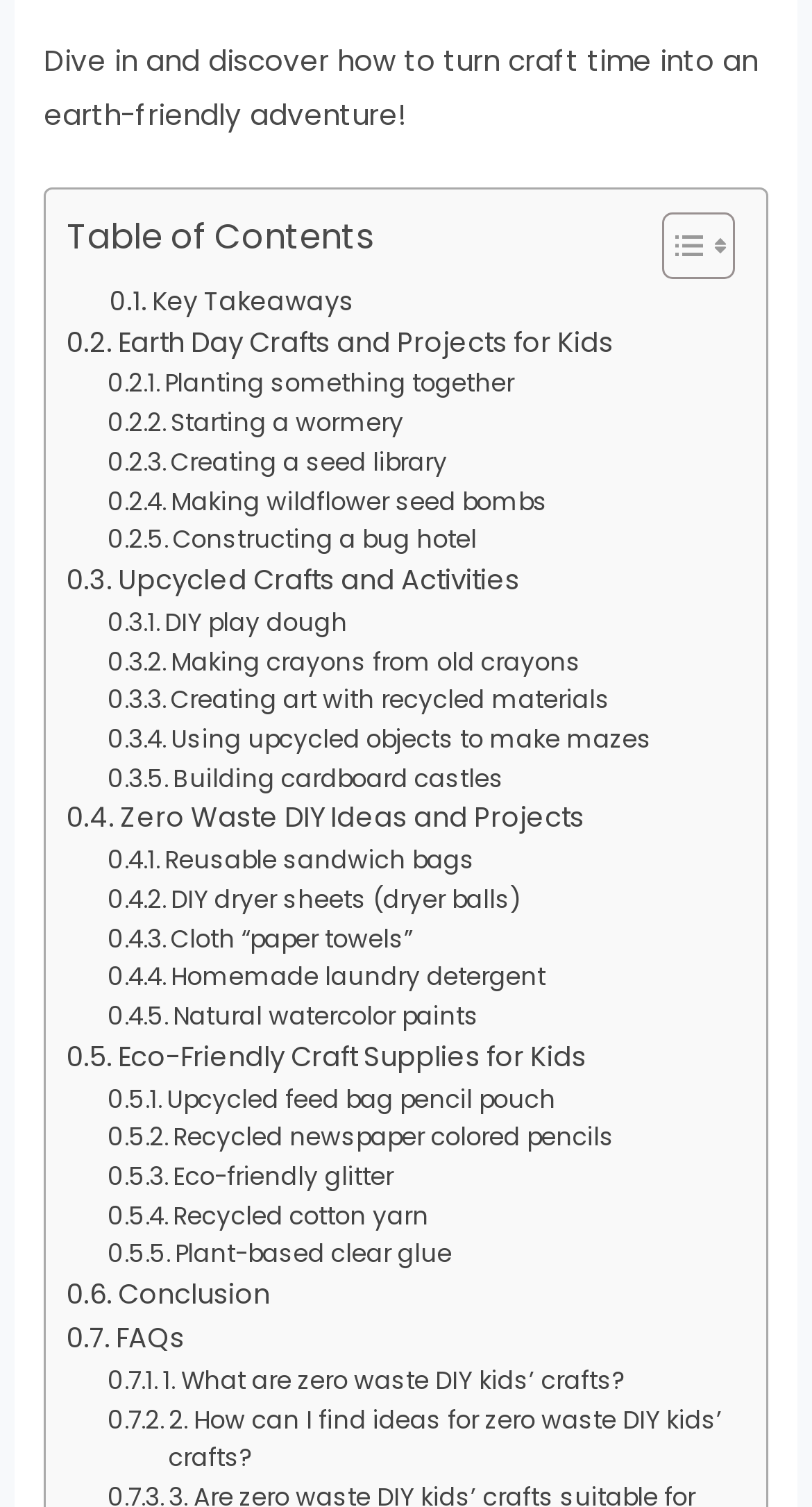Please analyze the image and give a detailed answer to the question:
How many sections are there in the Table of Contents?

By examining the links and sections under the 'Table of Contents' heading, I count three main sections: 'Earth Day Crafts and Projects for Kids', 'Upcycled Crafts and Activities', and 'Zero Waste DIY Ideas and Projects'.